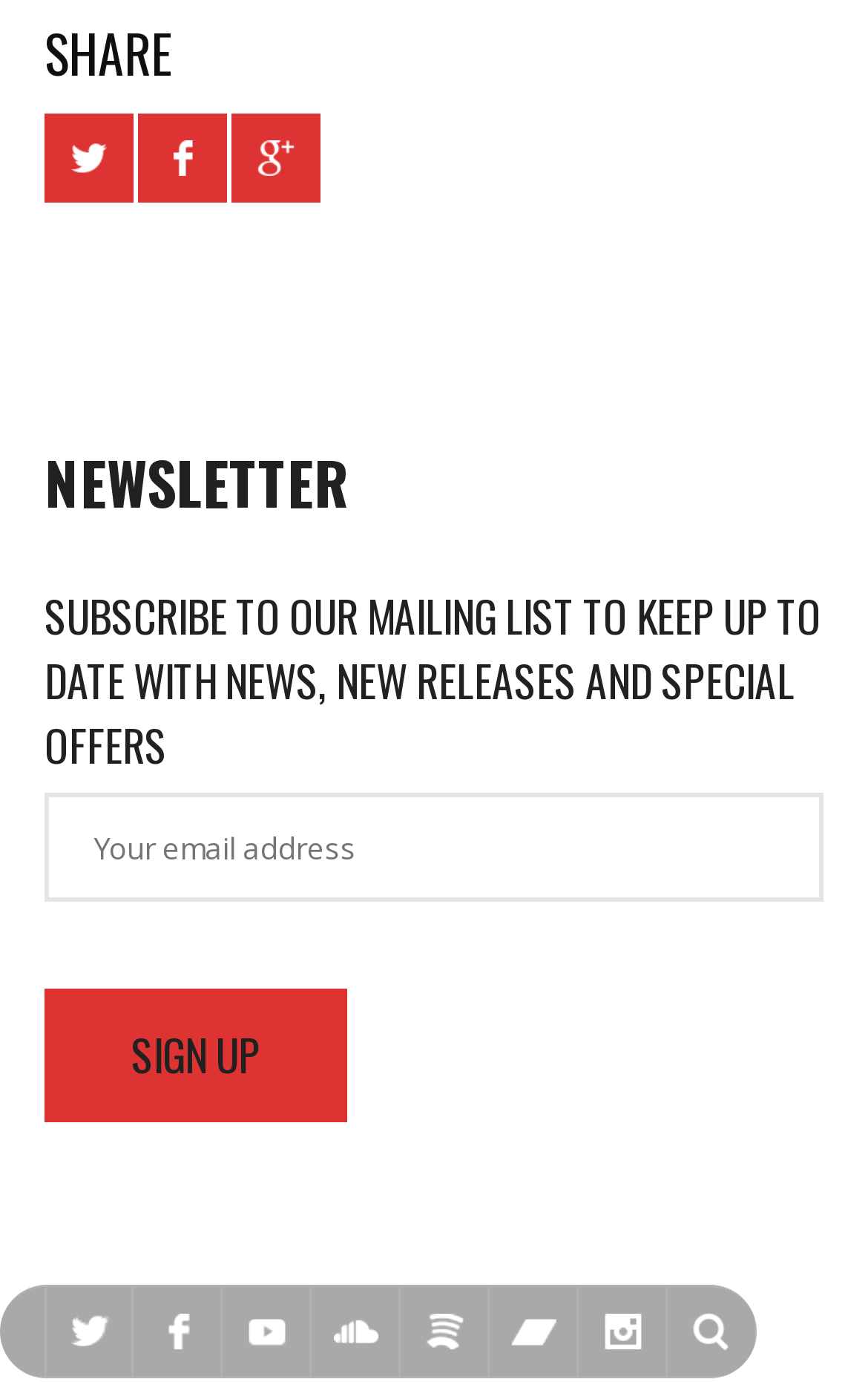Provide the bounding box coordinates, formatted as (top-left x, top-left y, bottom-right x, bottom-right y), with all values being floating point numbers between 0 and 1. Identify the bounding box of the UI element that matches the description: value="Sign up"

[0.051, 0.715, 0.4, 0.812]